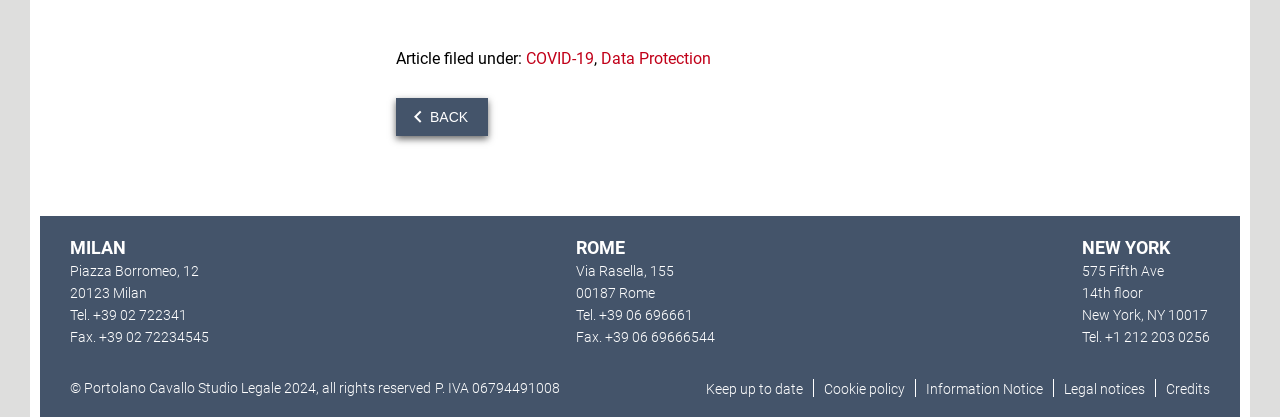What is the category of the article?
Using the picture, provide a one-word or short phrase answer.

COVID-19